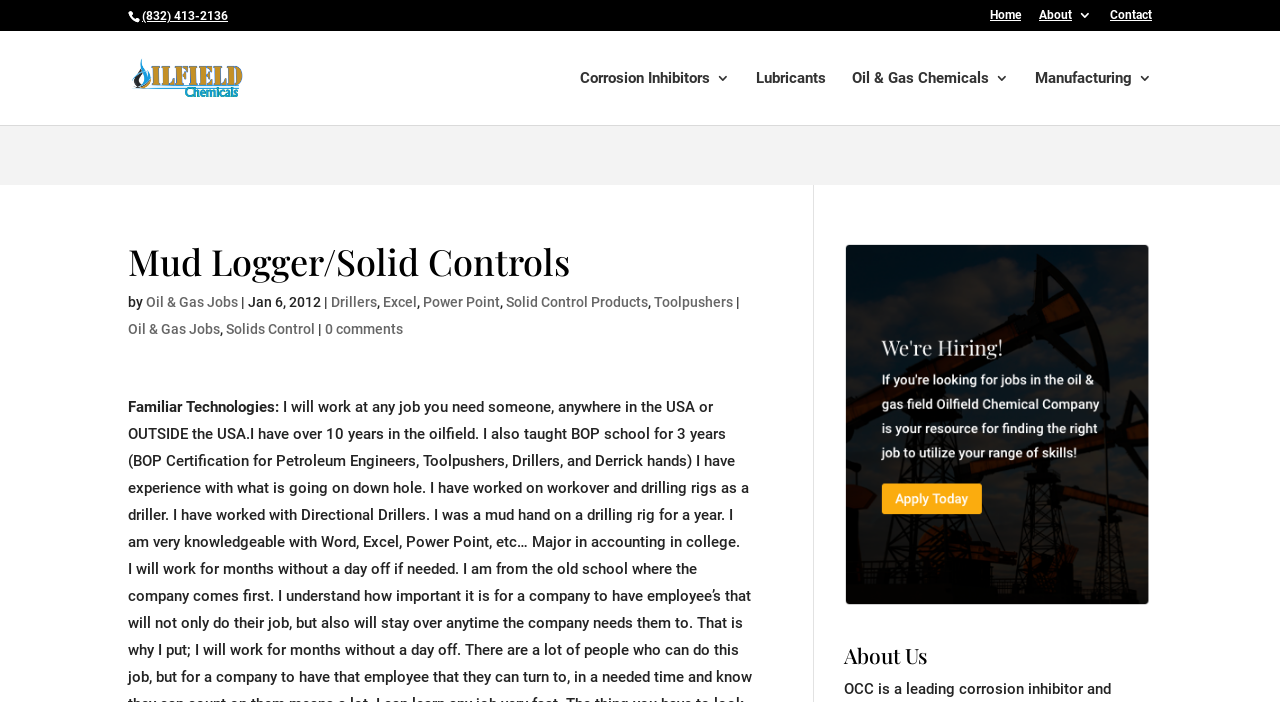Determine the bounding box coordinates for the area you should click to complete the following instruction: "Learn about corrosion inhibitors".

[0.453, 0.101, 0.57, 0.178]